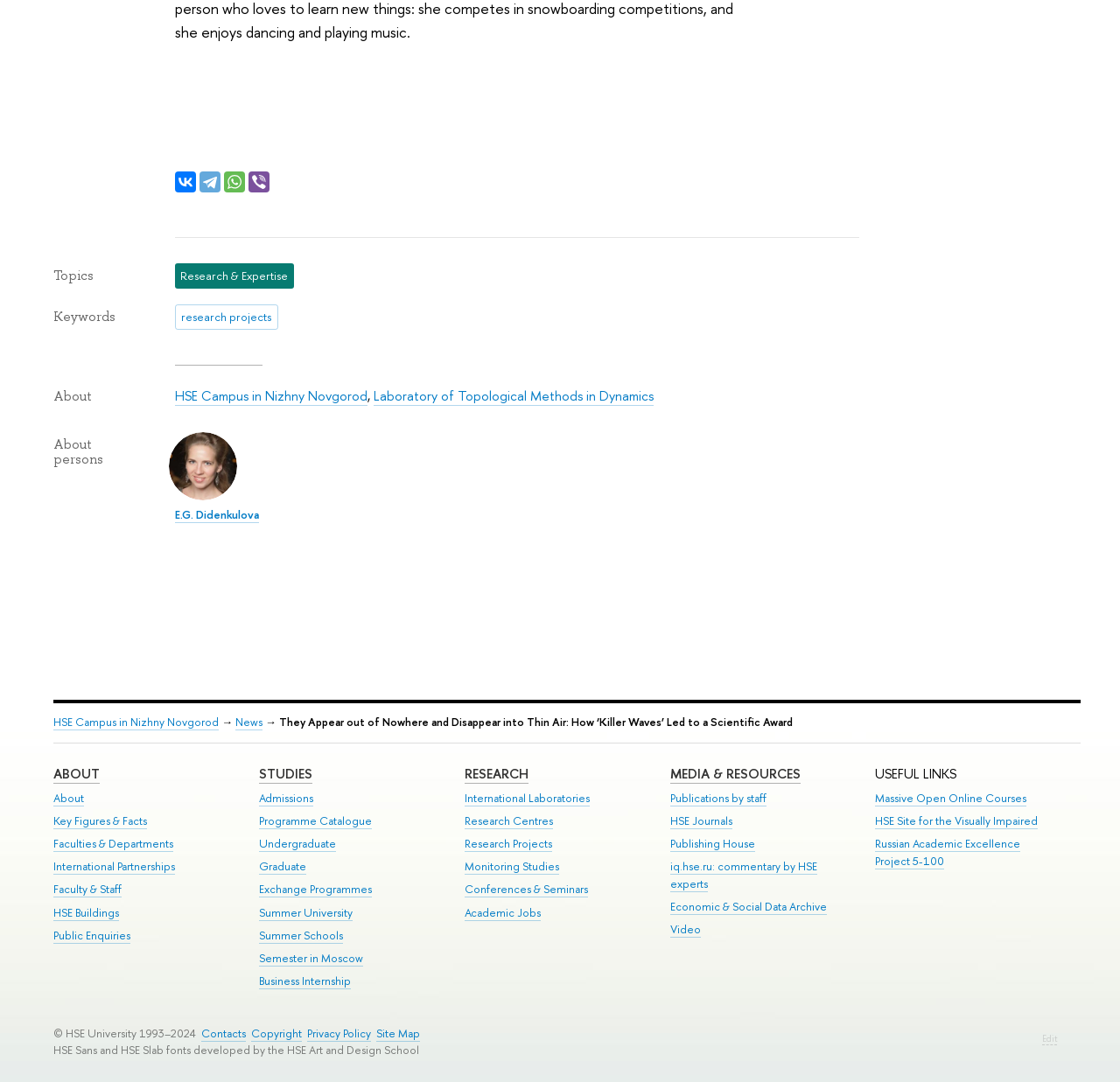Please identify the bounding box coordinates of the region to click in order to complete the given instruction: "Go to the 'Laboratory of Topological Methods in Dynamics' page". The coordinates should be four float numbers between 0 and 1, i.e., [left, top, right, bottom].

[0.333, 0.357, 0.583, 0.375]